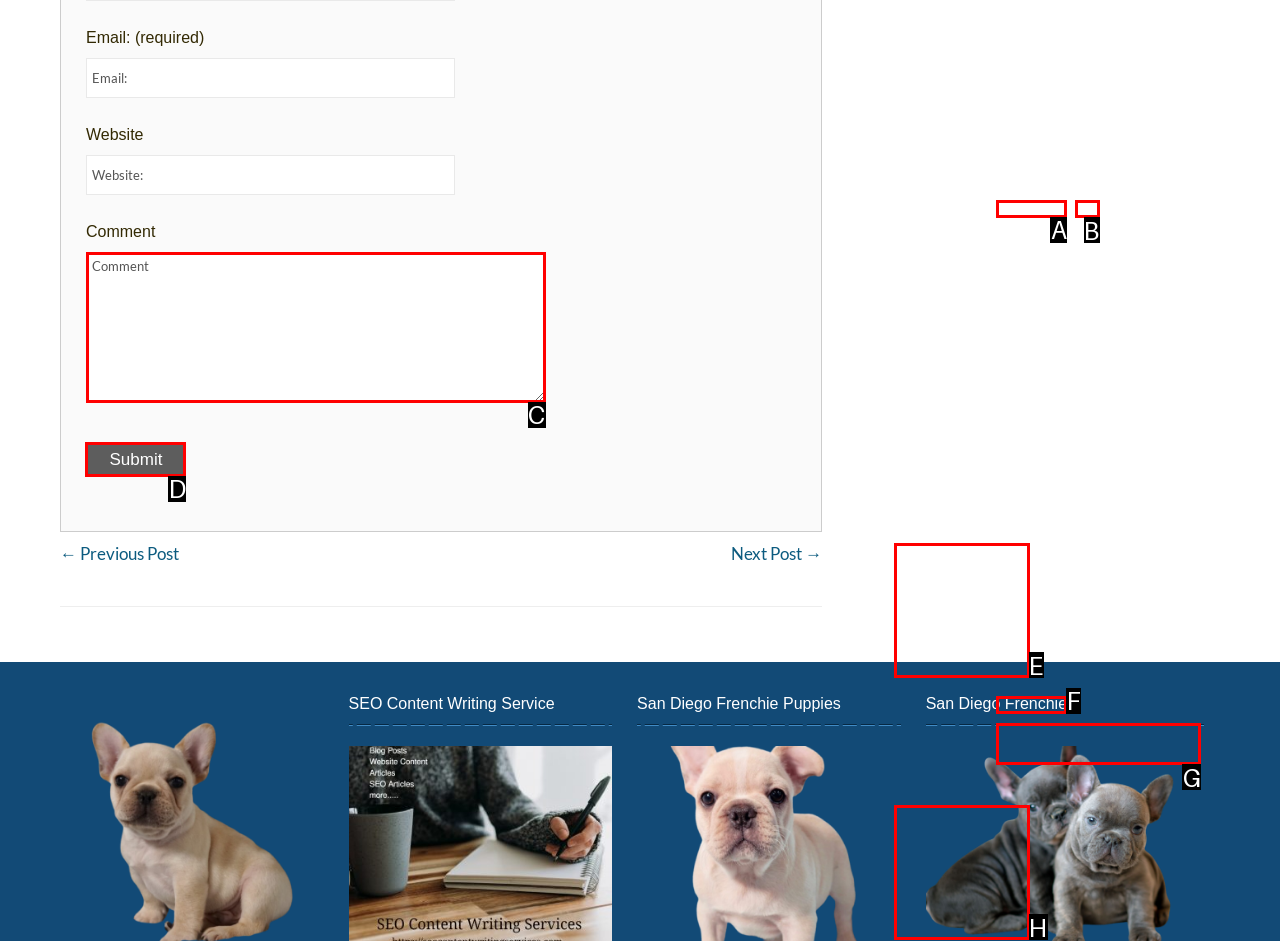Select the correct UI element to complete the task: Submit a comment
Please provide the letter of the chosen option.

D